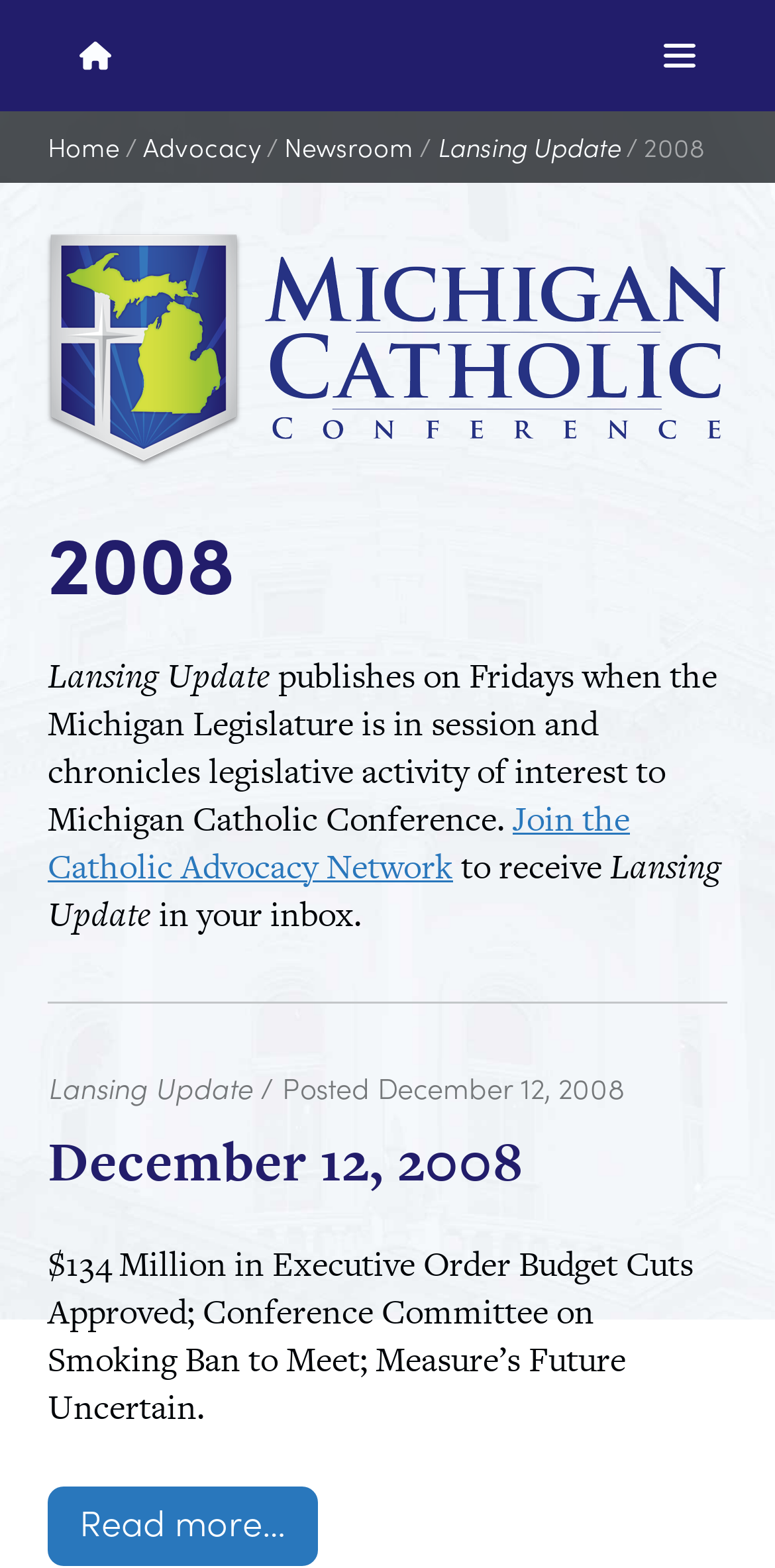What is the purpose of the 'Lansing Update'?
Look at the image and answer the question with a single word or phrase.

To chronicle legislative activity